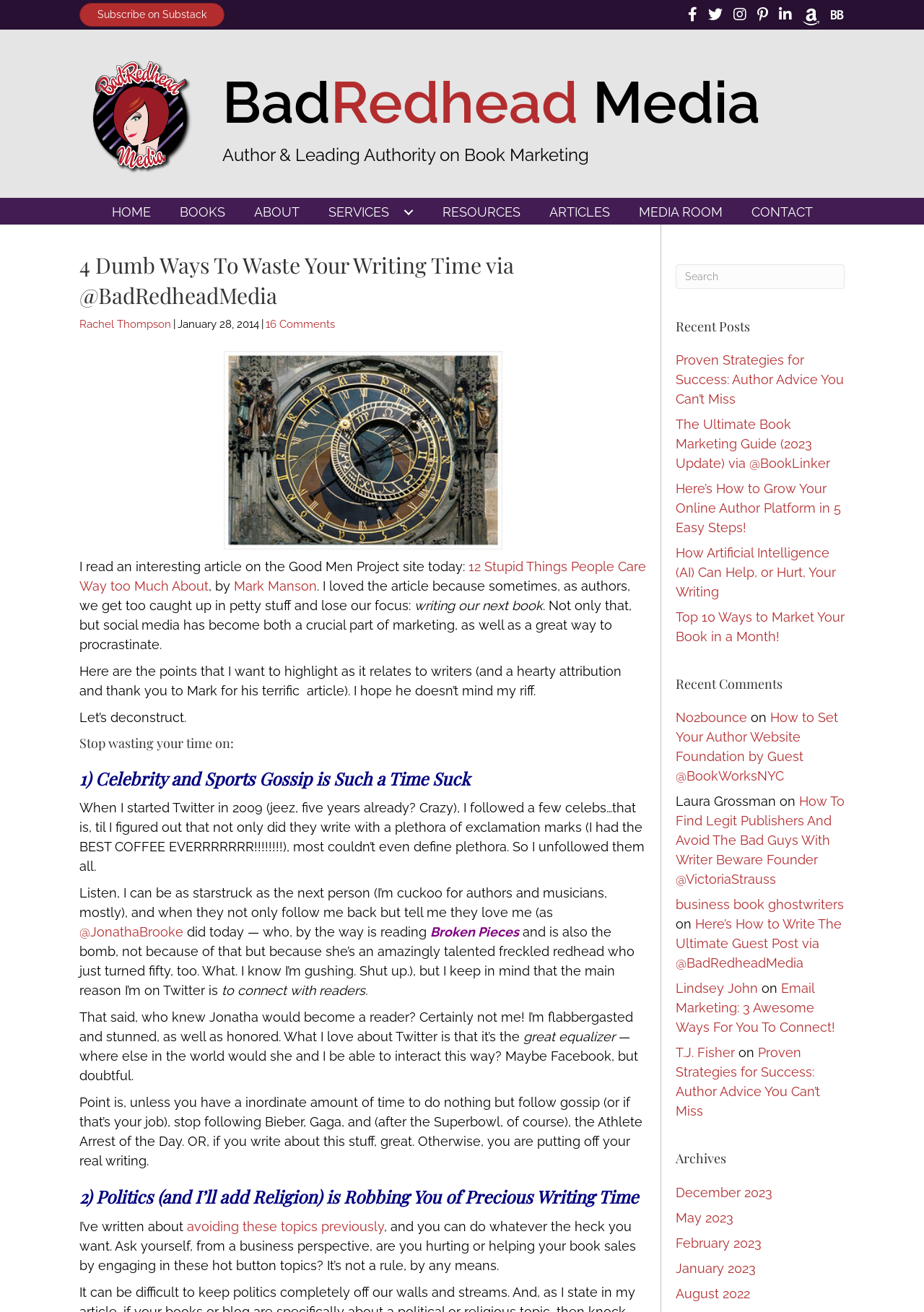What is the name of the first recent comment?
Give a one-word or short phrase answer based on the image.

No2bounce